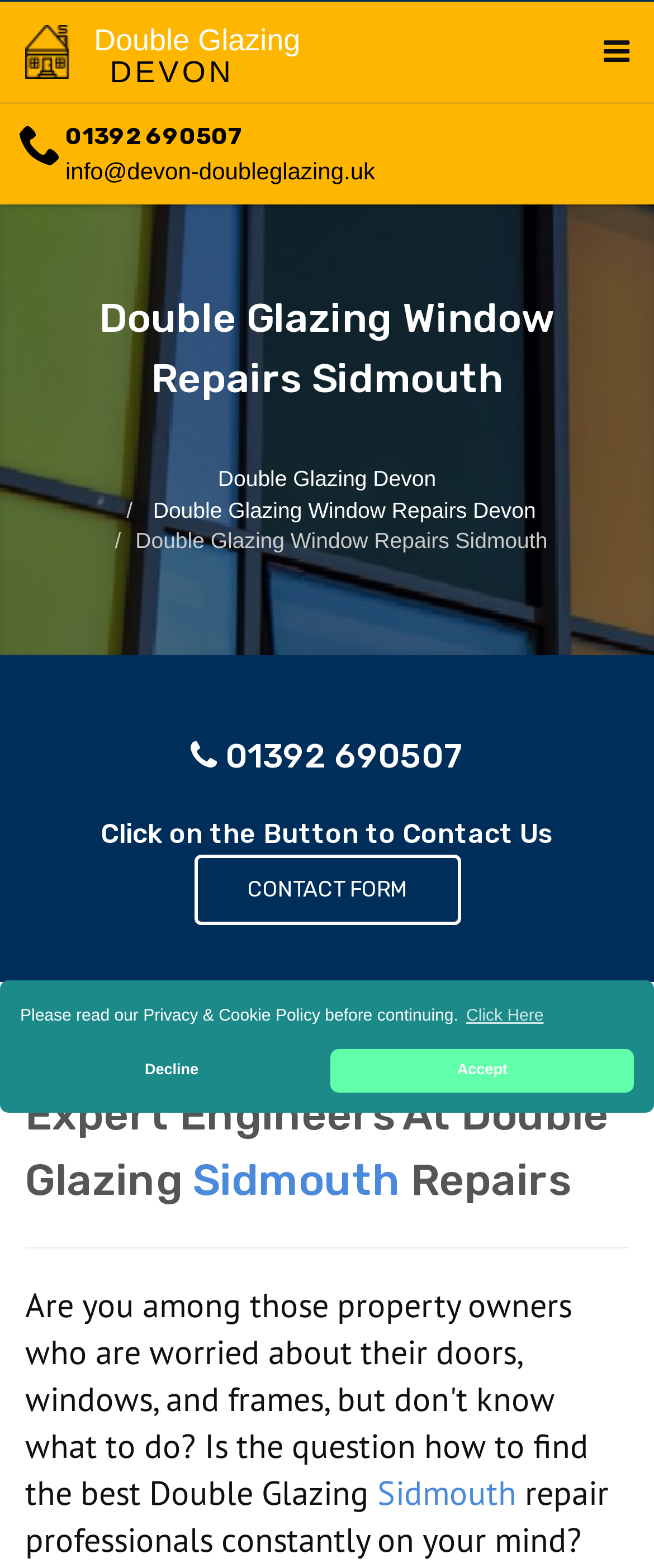Please determine the bounding box coordinates, formatted as (top-left x, top-left y, bottom-right x, bottom-right y), with all values as floating point numbers between 0 and 1. Identify the bounding box of the region described as: 01392 690507

[0.345, 0.469, 0.709, 0.495]